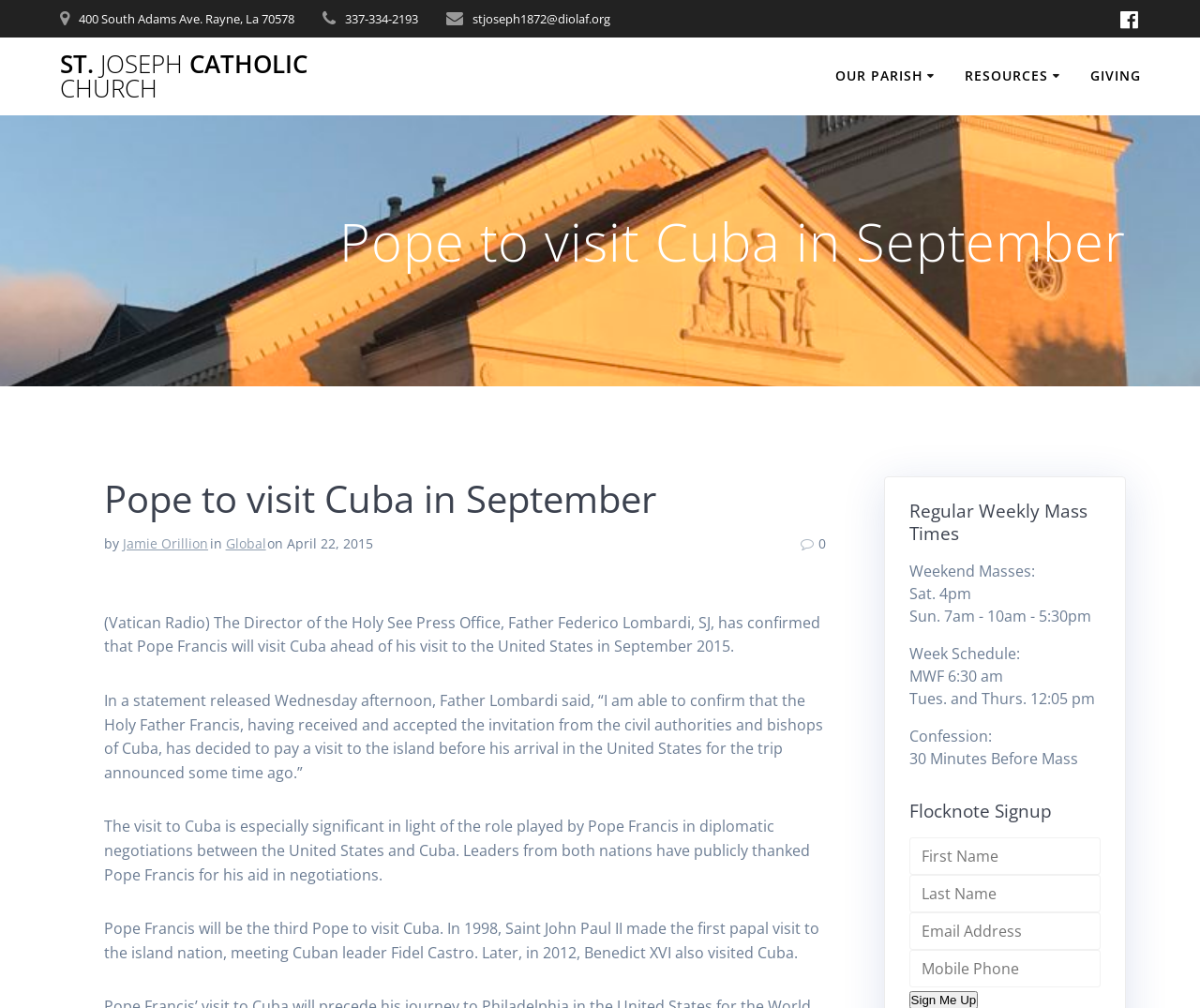Specify the bounding box coordinates of the region I need to click to perform the following instruction: "Click the 'Contact' link". The coordinates must be four float numbers in the range of 0 to 1, i.e., [left, top, right, bottom].

[0.804, 0.327, 0.994, 0.365]